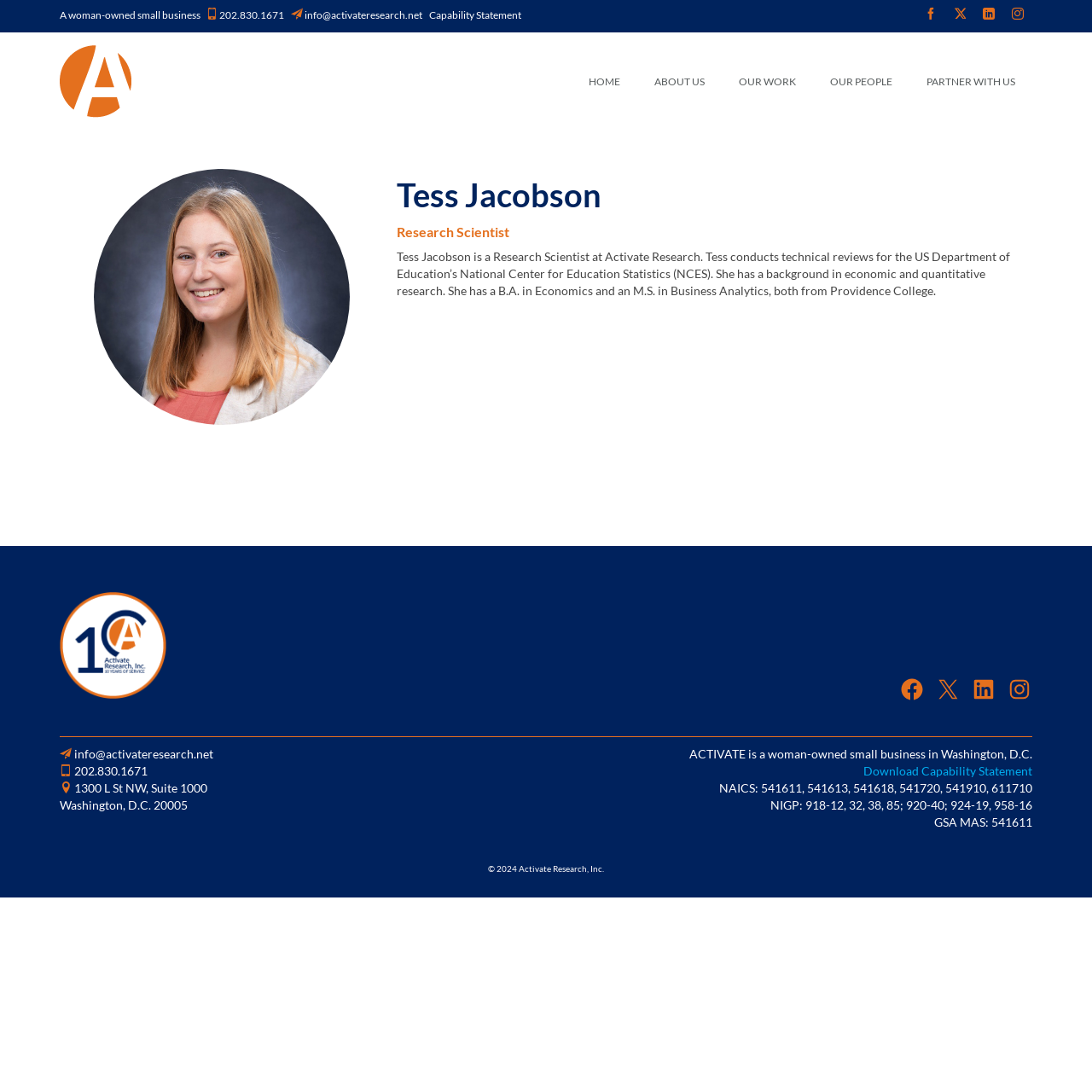Create an elaborate caption for the webpage.

The webpage is about Tess Jacobson, a Research Scientist at Activate Research, Inc. At the top of the page, there are four social media links, followed by a header with the company name and a navigation menu with five links: HOME, ABOUT US, OUR WORK, OUR PEOPLE, and PARTNER WITH US.

Below the navigation menu, there is a section with the title "Tess Jacobson" and a subtitle "Research Scientist". This section contains a paragraph describing Tess's background and work experience.

On the left side of the page, there is a sidebar with the company's contact information, including phone number, email, and address. There is also a link to download a Capability Statement.

At the bottom of the page, there are three columns of text. The left column contains the company's social media links again, as well as a link to download a Capability Statement. The middle column has the company's contact information, including phone number, email, and address. The right column lists the company's certifications and codes, including NAICS, NIGP, and GSA MAS.

Finally, at the very bottom of the page, there is a copyright notice and a "To Top" link.